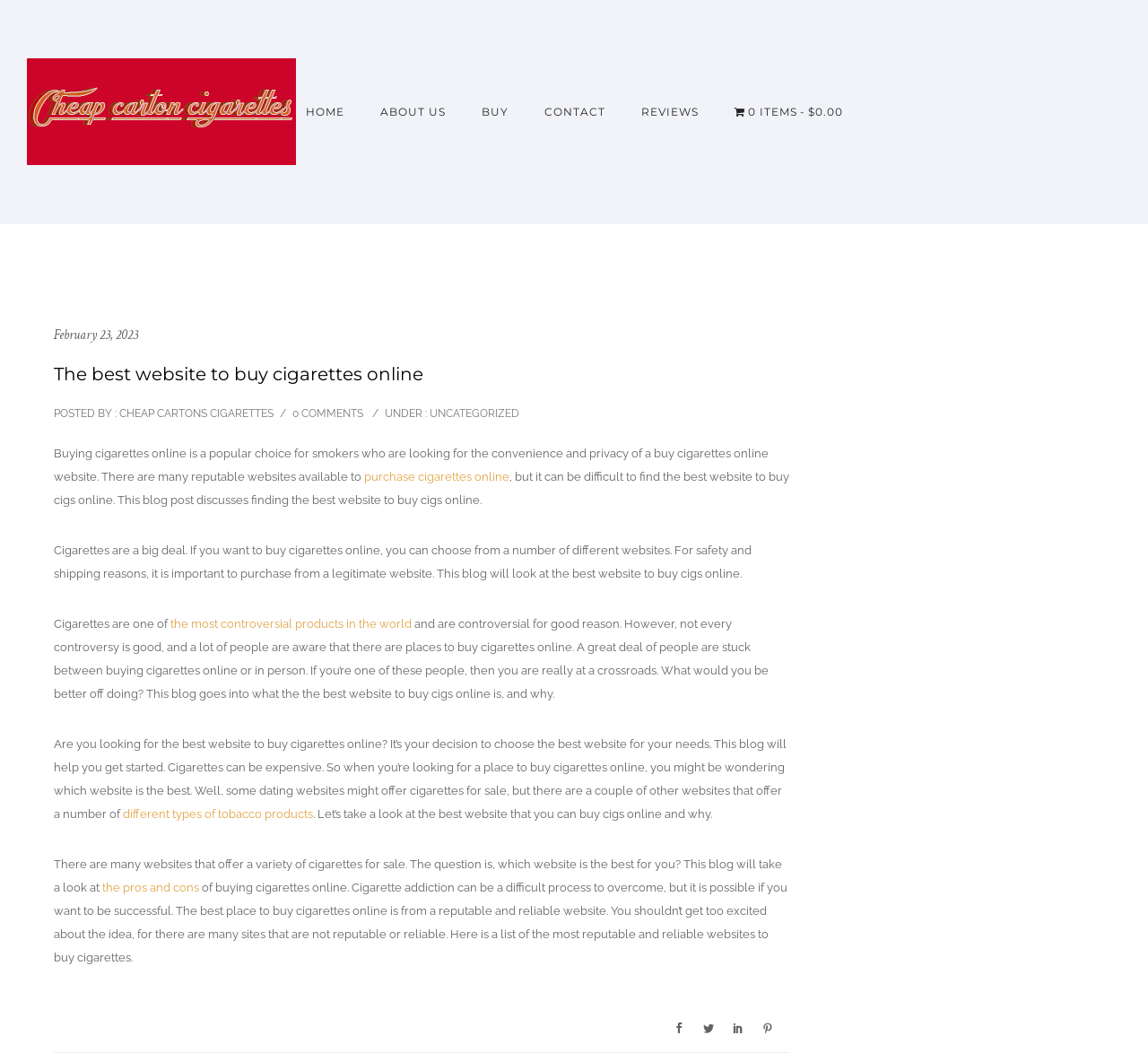Describe all significant elements and features of the webpage.

This webpage is an online cigarette store with a focus on providing information about buying cigarettes online. At the top of the page, there is a navigation menu with six links: "HOME", "ABOUT US", "BUY", "CONTACT", "REVIEWS", and "Cart 0 ITEMS -$0.00", which also features a small cart icon. 

Below the navigation menu, there is a large article section that takes up most of the page. The article has a heading that reads "The best website to buy cigarettes online" and is followed by a post date "February 23, 2023". The article discusses the convenience and privacy of buying cigarettes online, the importance of finding a reputable website, and the pros and cons of purchasing cigarettes online. 

Throughout the article, there are several links to other relevant topics, such as "purchase cigarettes online", "UNCATEGORIZED", and "different types of tobacco products". The article also mentions the controversy surrounding cigarettes and the importance of choosing a legitimate website for purchase.

On the left side of the article, there is a small section with a link to "Cheap Carton Cigarettes" accompanied by a small image. At the bottom of the page, there are four social media links represented by icons.